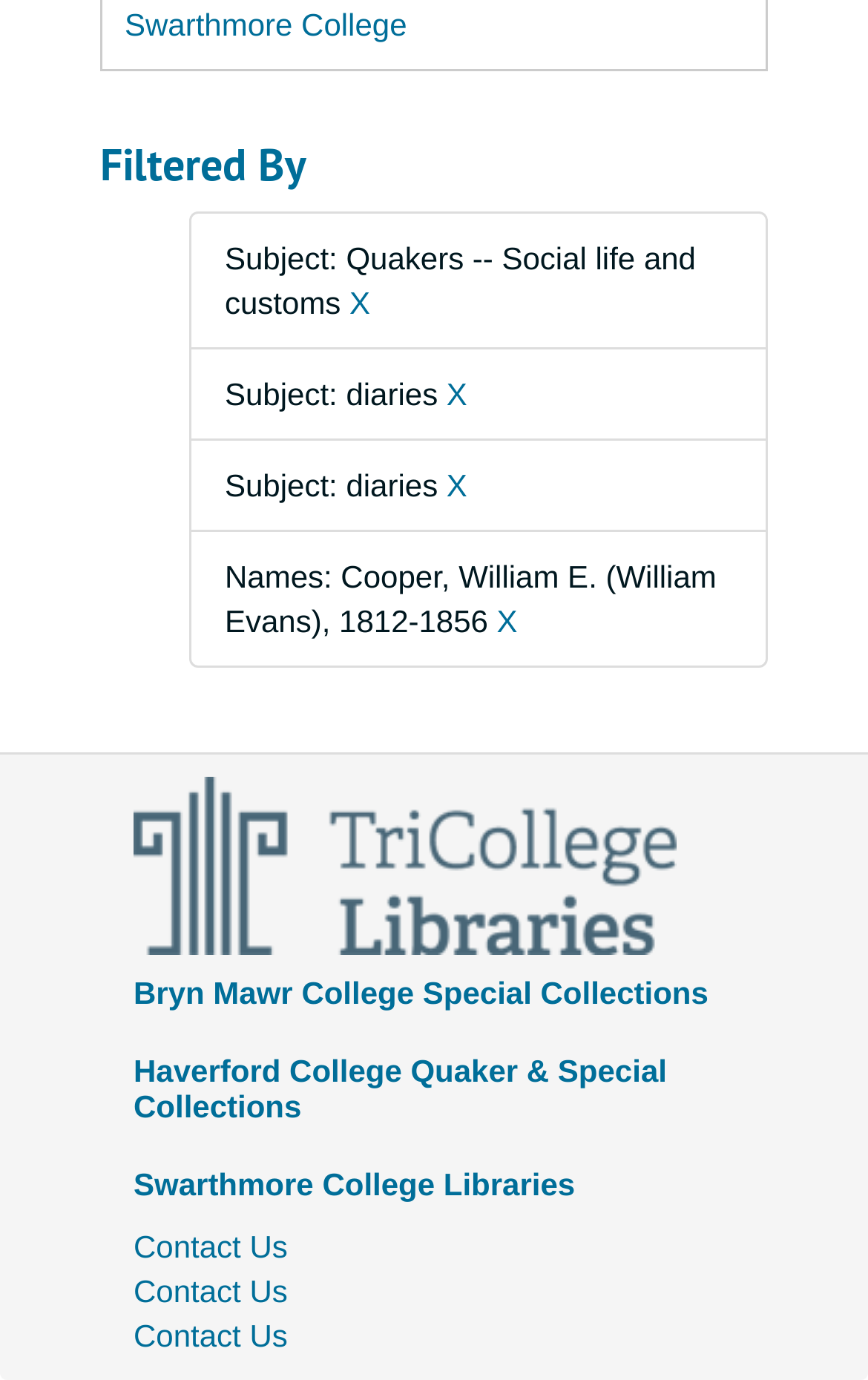Please mark the bounding box coordinates of the area that should be clicked to carry out the instruction: "Remove filter by 'Names: Cooper, William E. (William Evans), 1812-1856'".

[0.572, 0.437, 0.596, 0.463]